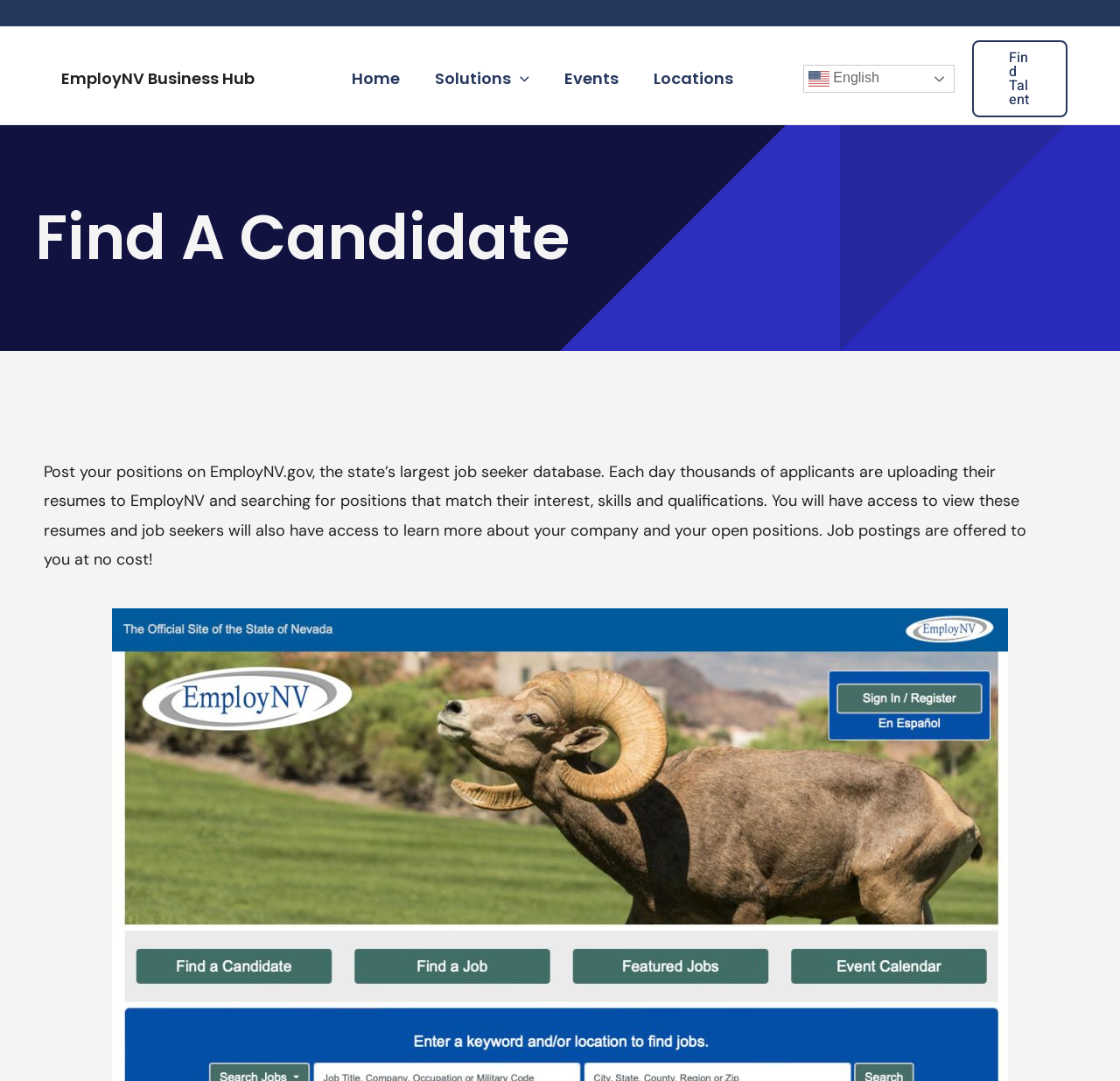Identify the main title of the webpage and generate its text content.

Find A Candidate